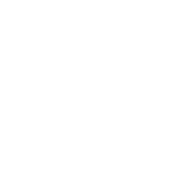Please reply to the following question with a single word or a short phrase:
What is the aim of the Black Girl Burnout community?

Uplift and engage individuals